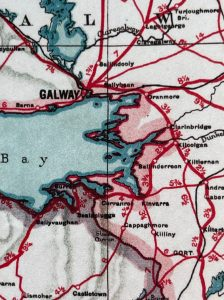What colors are used to mark geographical features?
Provide a thorough and detailed answer to the question.

Upon examining the map, I notice that various small towns and geographical features are marked in red and blue, which suggests that these colors were used to highlight important locations and features in the region.